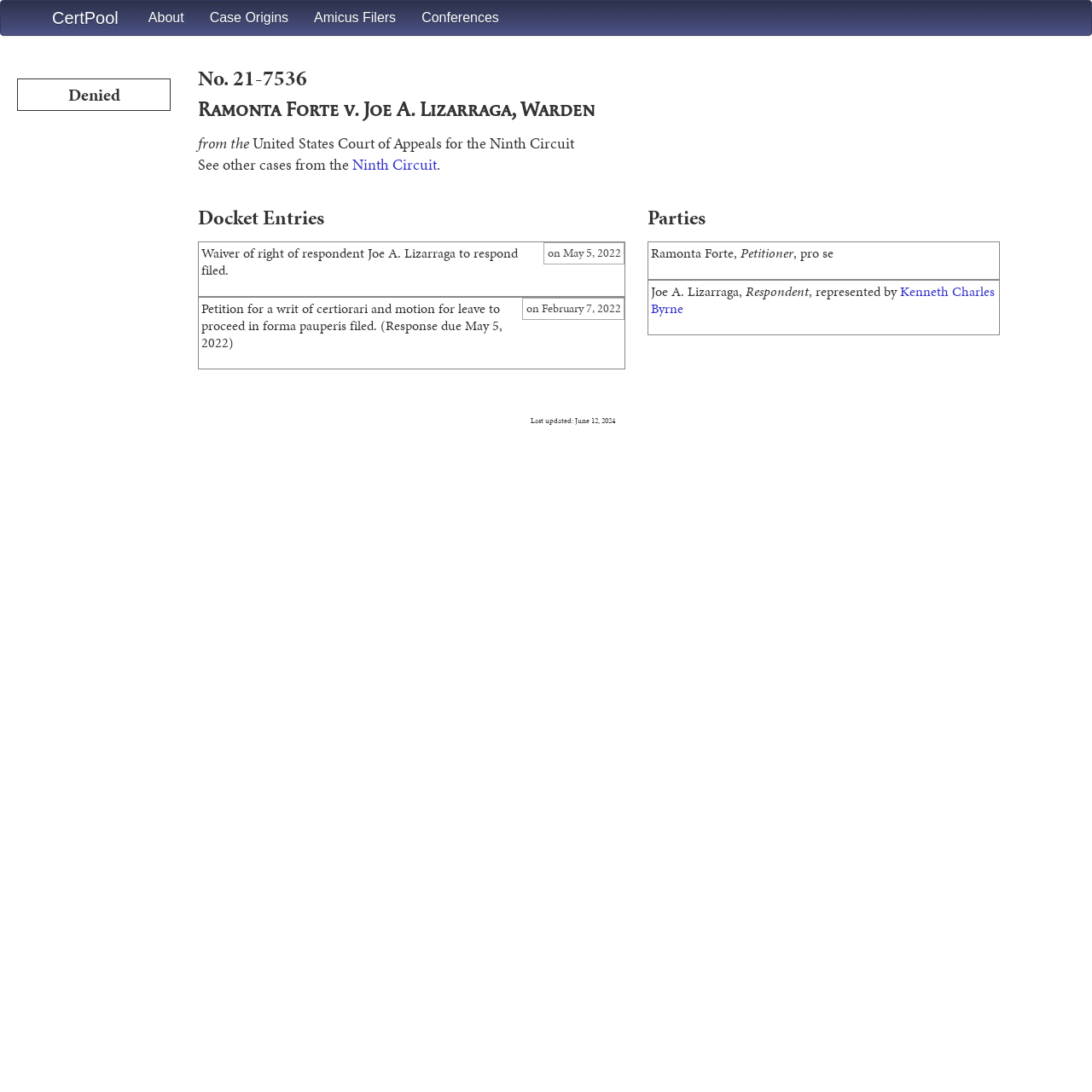What is the name of the court?
Use the screenshot to answer the question with a single word or phrase.

United States Court of Appeals for the Ninth Circuit